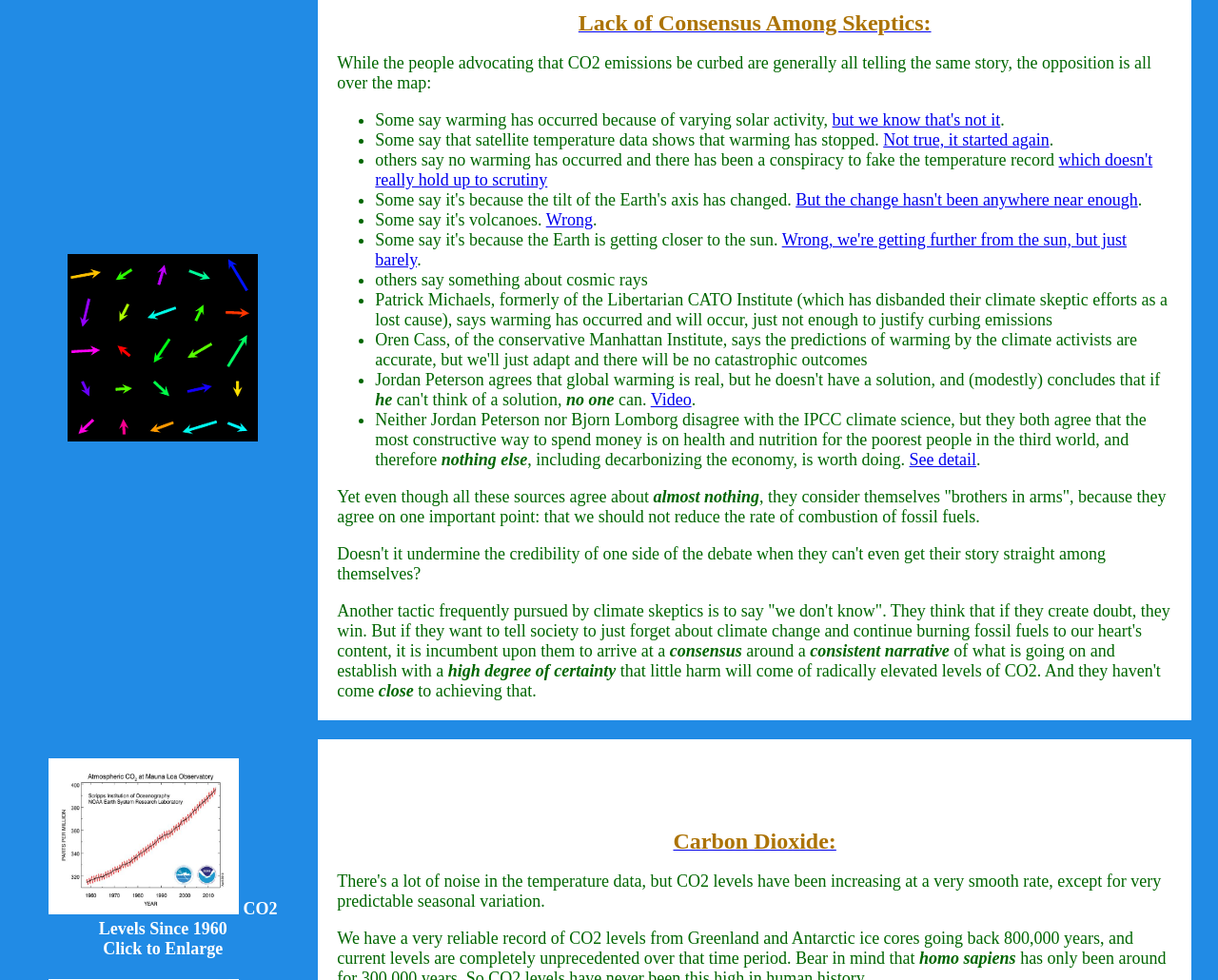Answer succinctly with a single word or phrase:
How many links are there on the webpage?

9